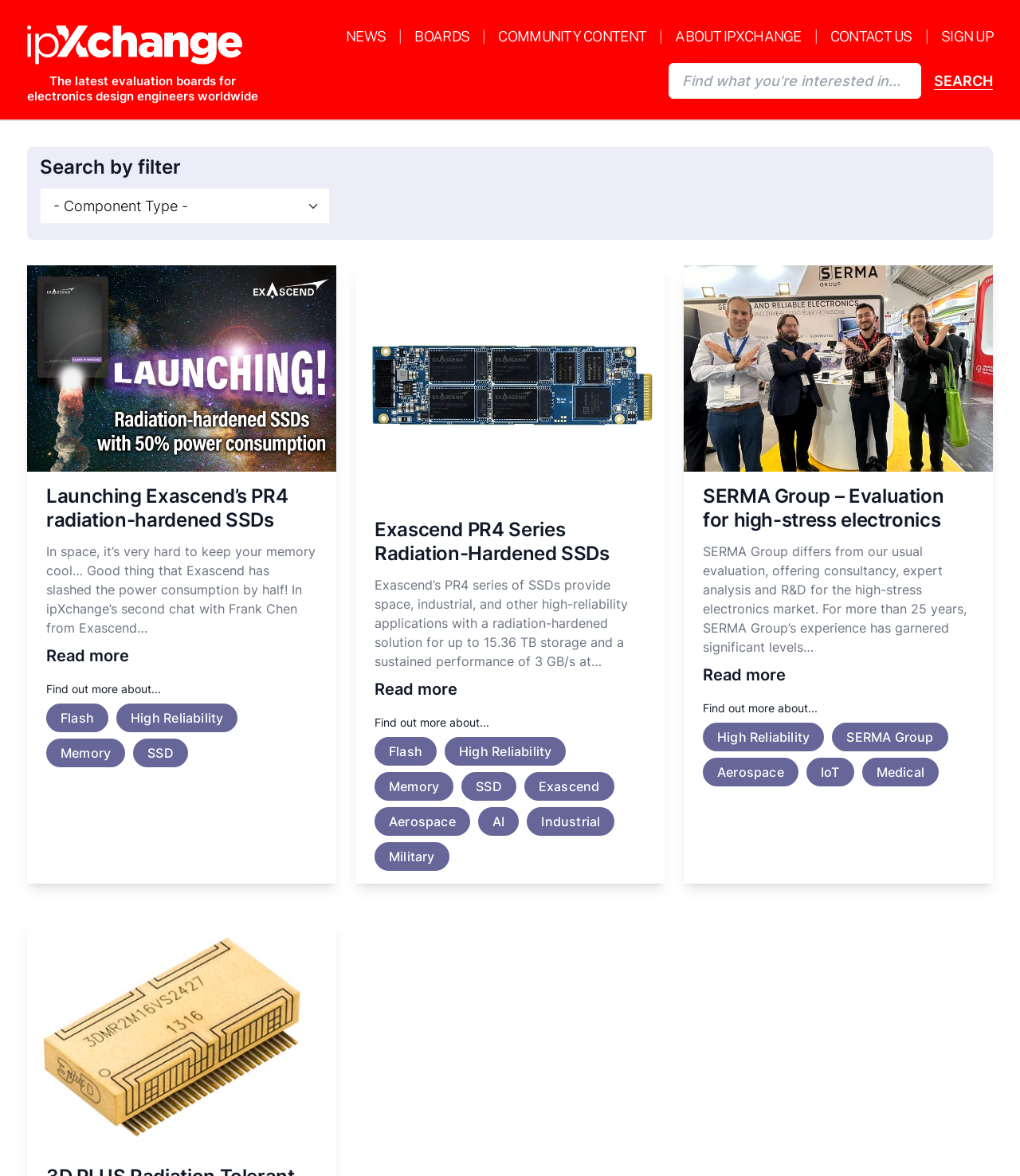Determine the bounding box coordinates for the UI element matching this description: "Community Content".

[0.489, 0.024, 0.634, 0.038]